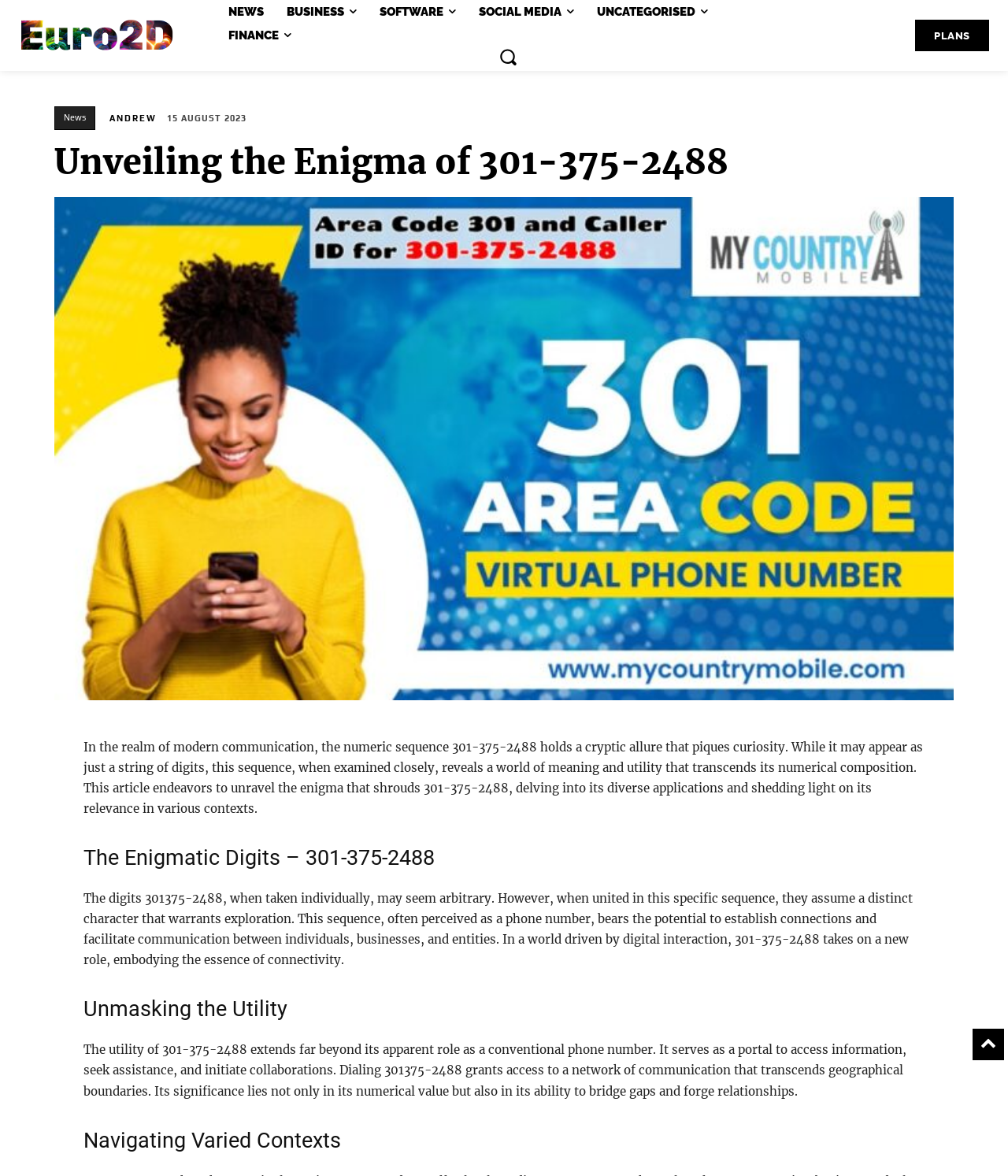Locate the bounding box of the user interface element based on this description: "title="Email"".

None